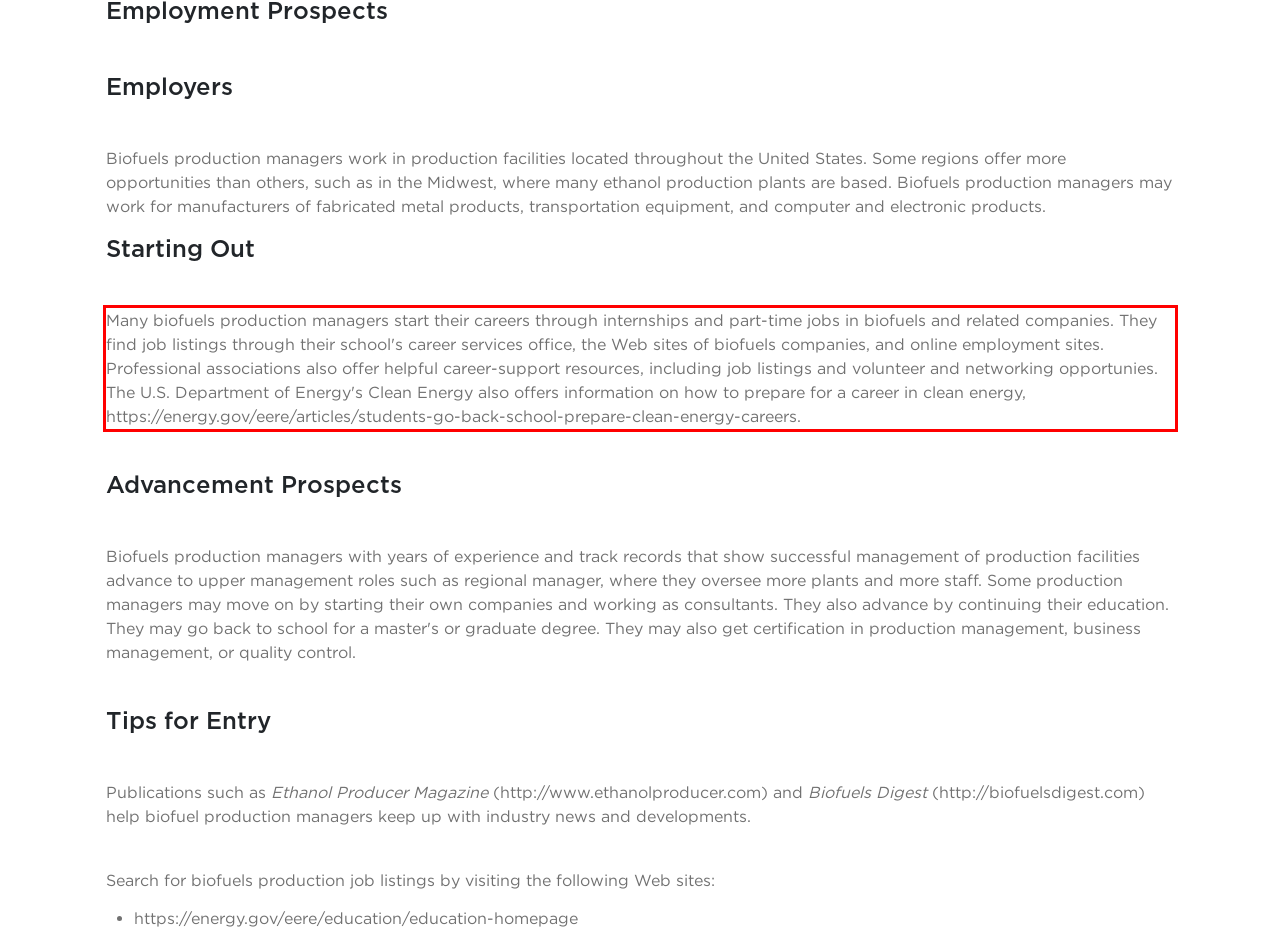In the given screenshot, locate the red bounding box and extract the text content from within it.

Many biofuels production managers start their careers through internships and part-time jobs in biofuels and related companies. They find job listings through their school's career services office, the Web sites of biofuels companies, and online employment sites. Professional associations also offer helpful career-support resources, including job listings and volunteer and networking opportunies. The U.S. Department of Energy's Clean Energy also offers information on how to prepare for a career in clean energy, https://energy.gov/eere/articles/students-go-back-school-prepare-clean-energy-careers.